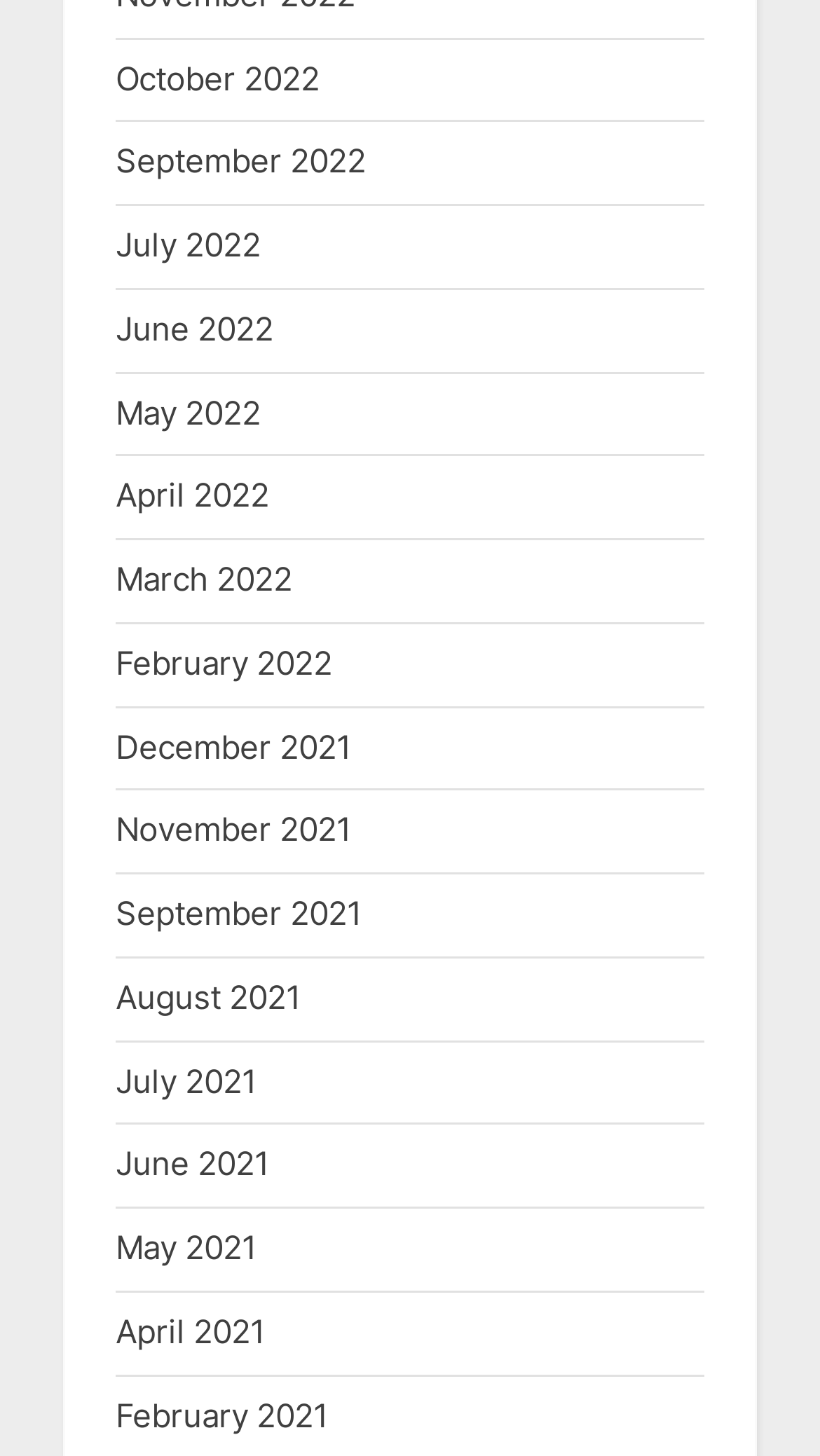Find the UI element described as: "aria-label="LittleBuddha's profile, latest poster"" and predict its bounding box coordinates. Ensure the coordinates are four float numbers between 0 and 1, [left, top, right, bottom].

None